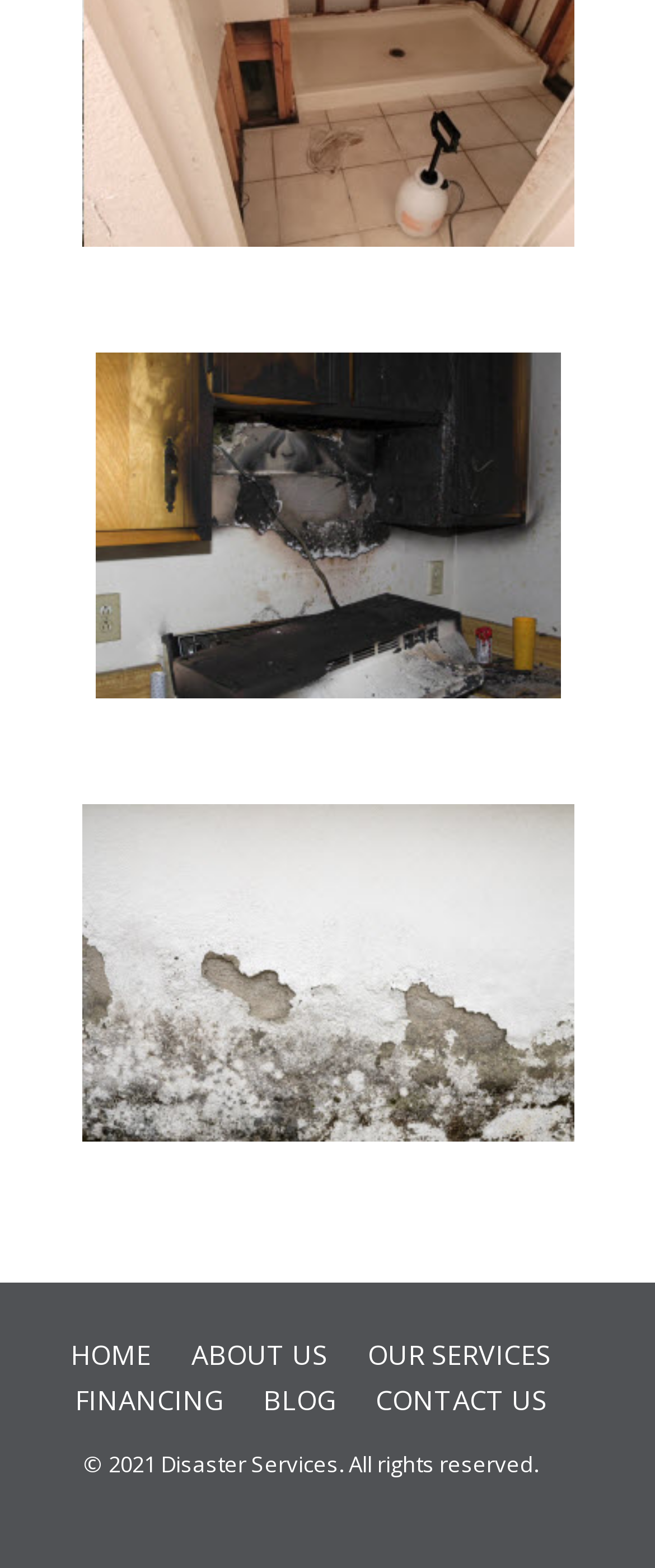Can you identify the bounding box coordinates of the clickable region needed to carry out this instruction: 'View the image on the page'? The coordinates should be four float numbers within the range of 0 to 1, stated as [left, top, right, bottom].

[0.135, 0.221, 0.865, 0.45]